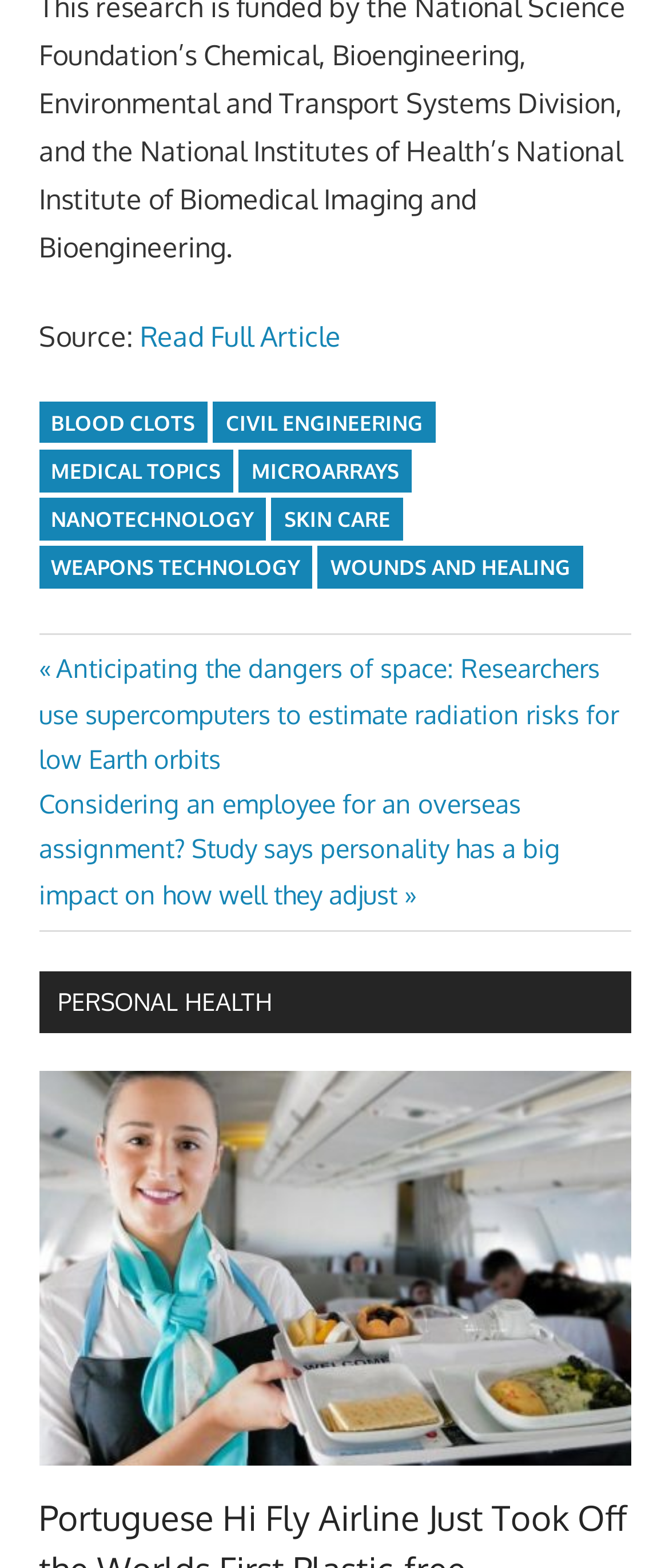Please identify the bounding box coordinates of the area that needs to be clicked to fulfill the following instruction: "Browse MEDICAL TOPICS."

[0.058, 0.287, 0.348, 0.314]